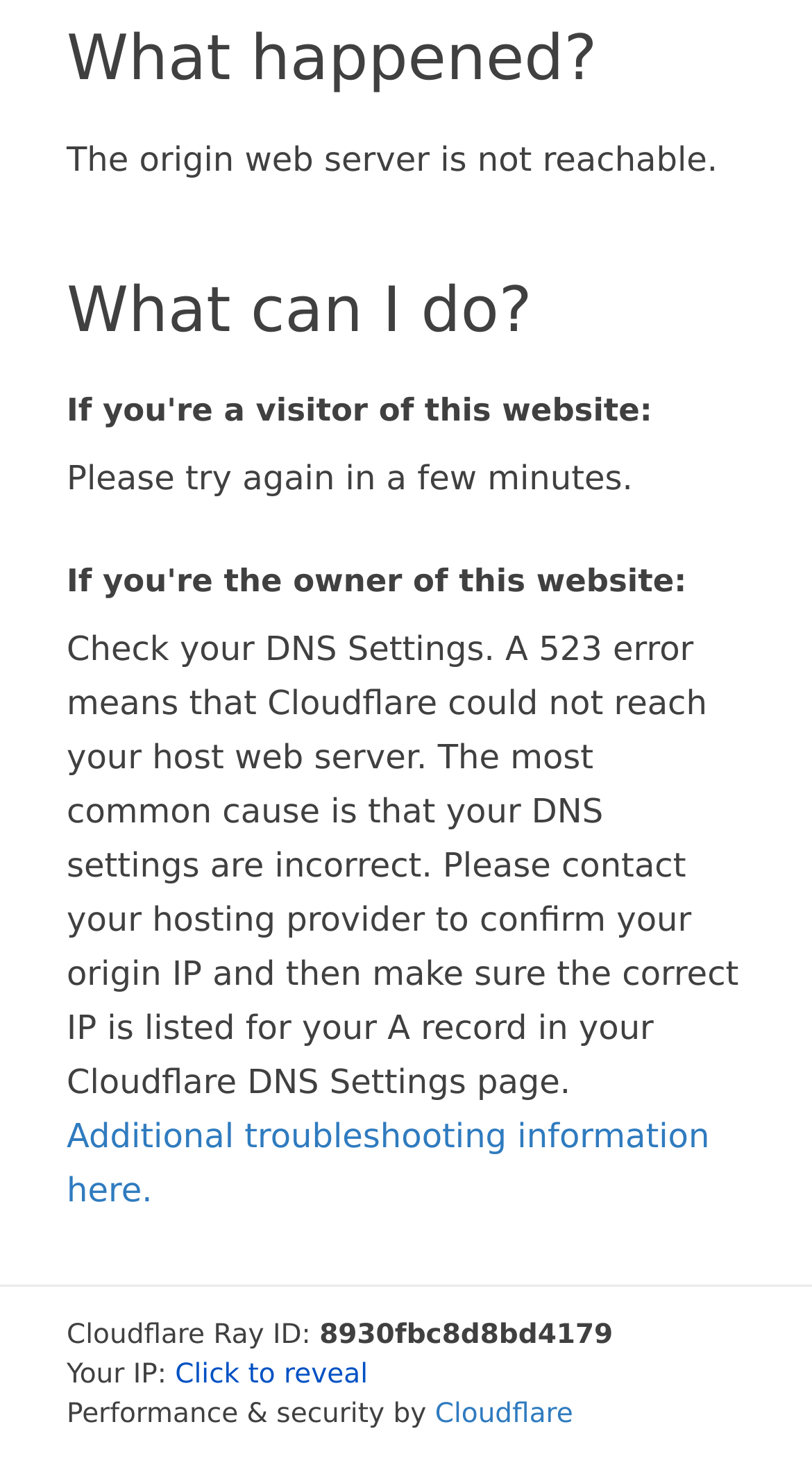Bounding box coordinates should be provided in the format (top-left x, top-left y, bottom-right x, bottom-right y) with all values between 0 and 1. Identify the bounding box for this UI element: Additional troubleshooting information here.

[0.082, 0.759, 0.874, 0.822]